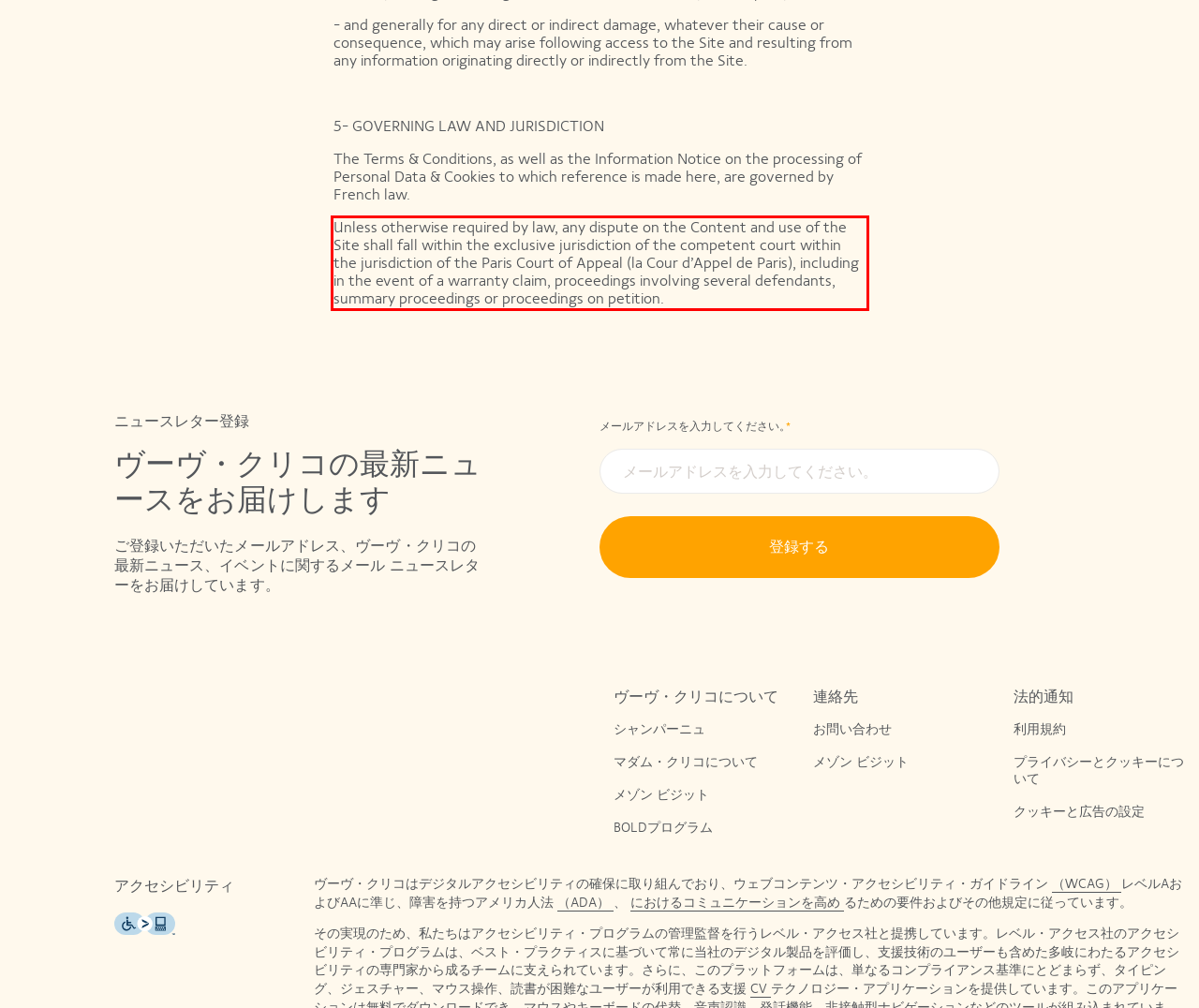In the given screenshot, locate the red bounding box and extract the text content from within it.

Unless otherwise required by law, any dispute on the Content and use of the Site shall fall within the exclusive jurisdiction of the competent court within the jurisdiction of the Paris Court of Appeal (la Cour d’Appel de Paris), including in the event of a warranty claim, proceedings involving several defendants, summary proceedings or proceedings on petition.